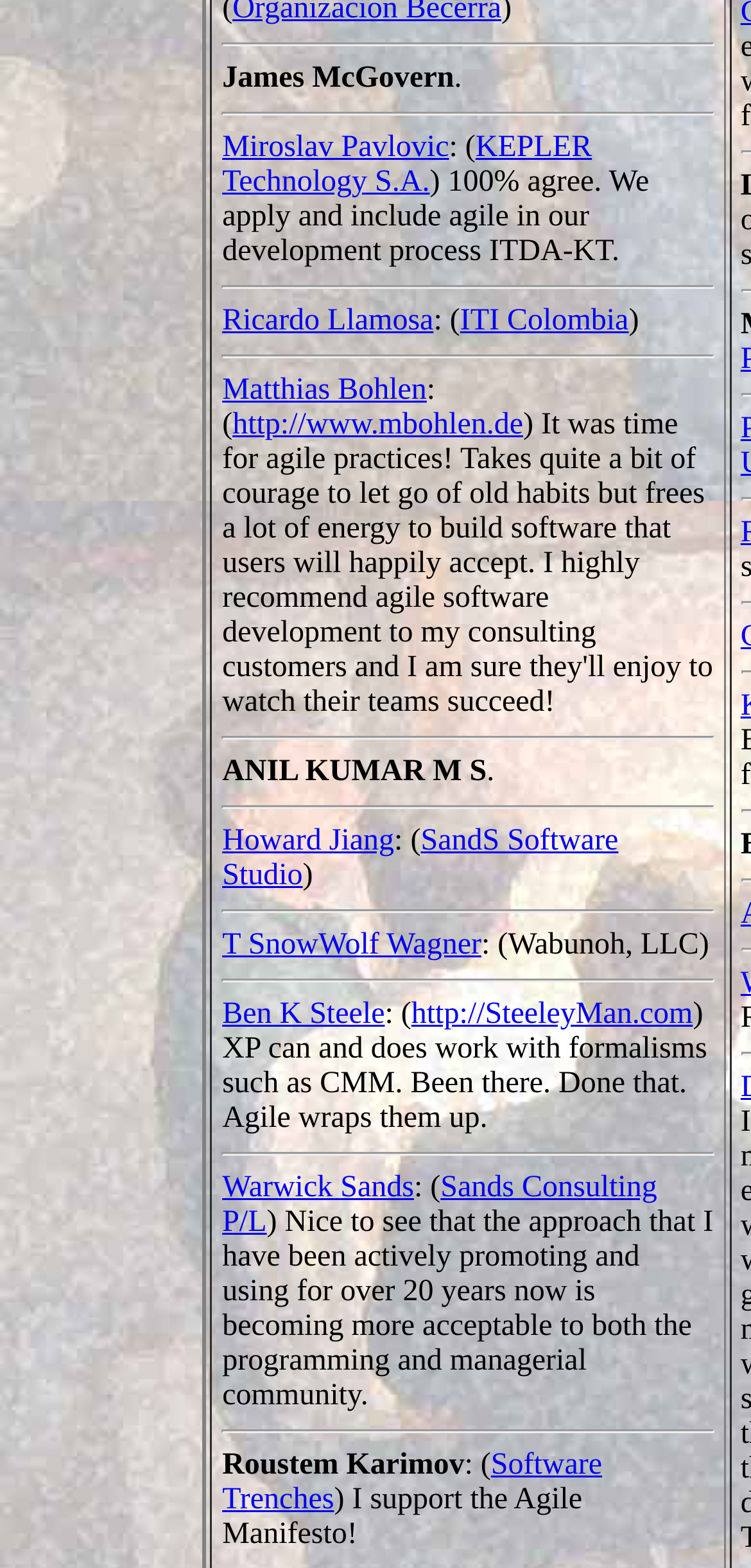Respond to the question with just a single word or phrase: 
What is the name of the first person mentioned?

James McGovern